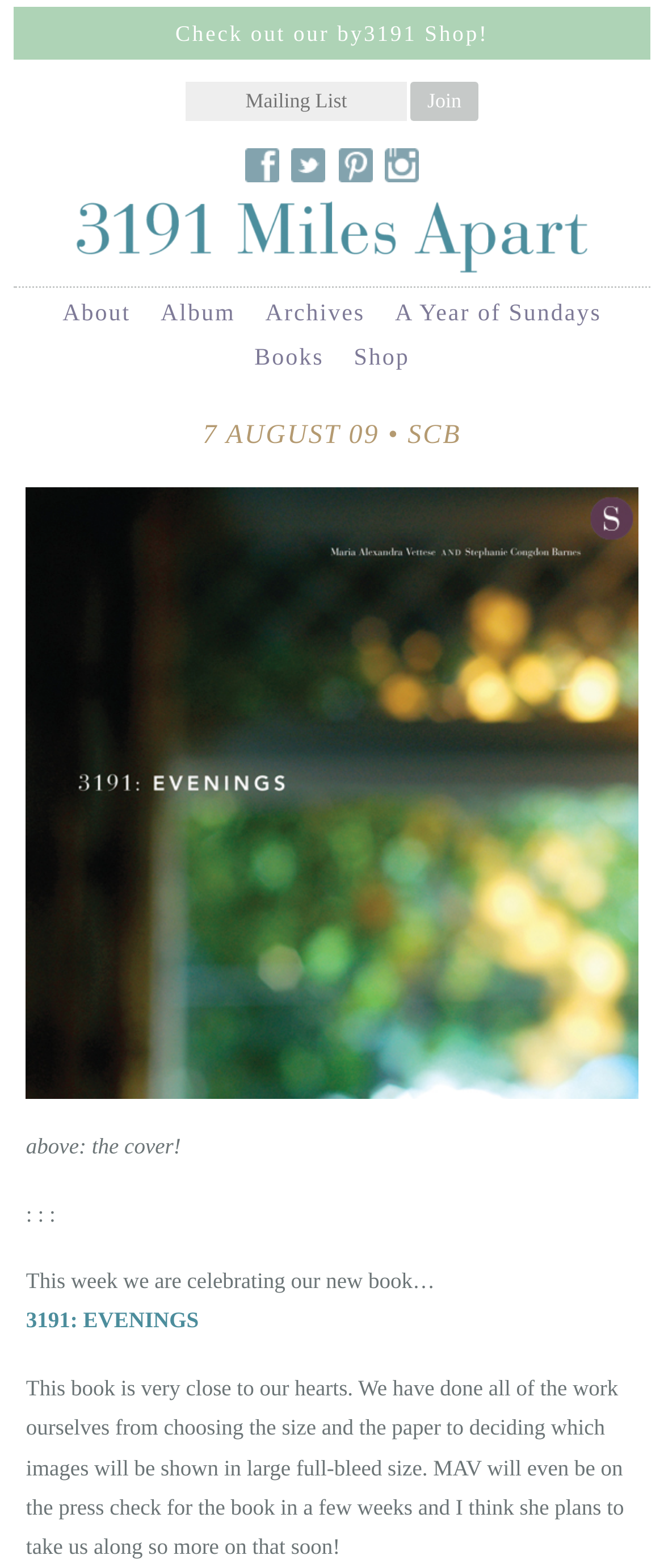Identify and extract the heading text of the webpage.

7 AUGUST 09 • SCB